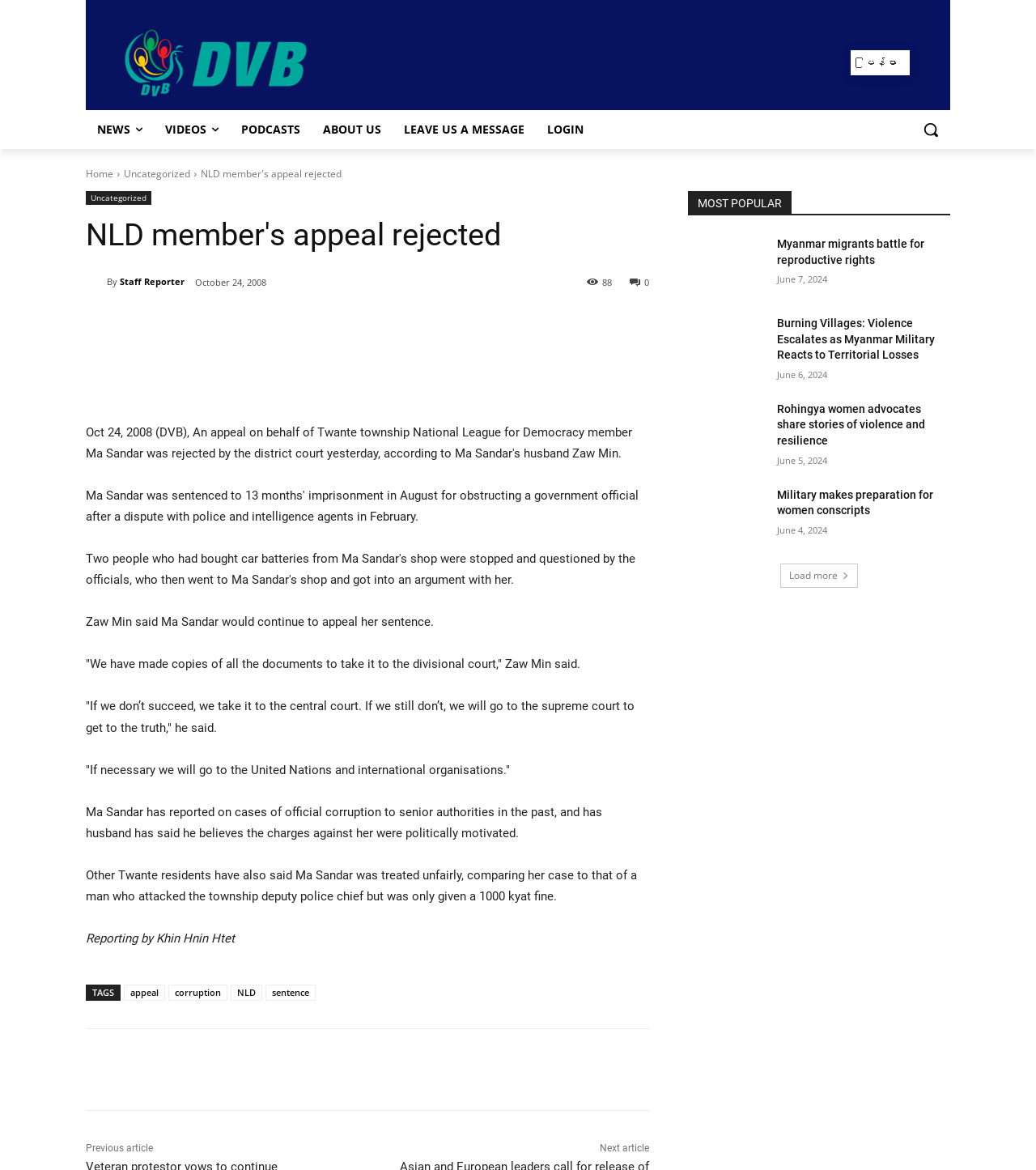Locate the bounding box coordinates of the element that needs to be clicked to carry out the instruction: "Share the article on social media". The coordinates should be given as four float numbers ranging from 0 to 1, i.e., [left, top, right, bottom].

[0.12, 0.272, 0.145, 0.282]